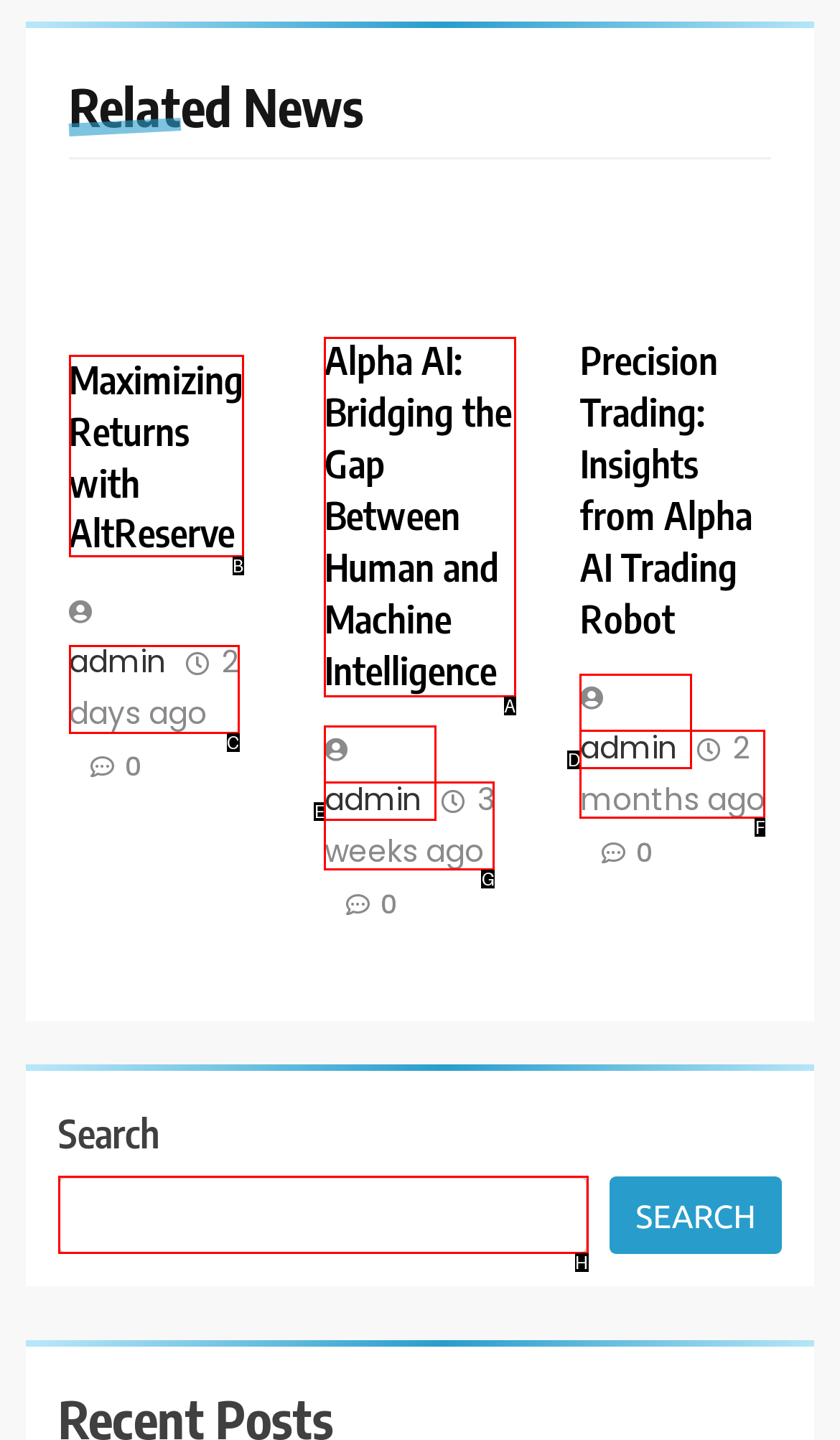Determine the correct UI element to click for this instruction: View article about Alpha AI: Bridging the Gap Between Human and Machine Intelligence. Respond with the letter of the chosen element.

A